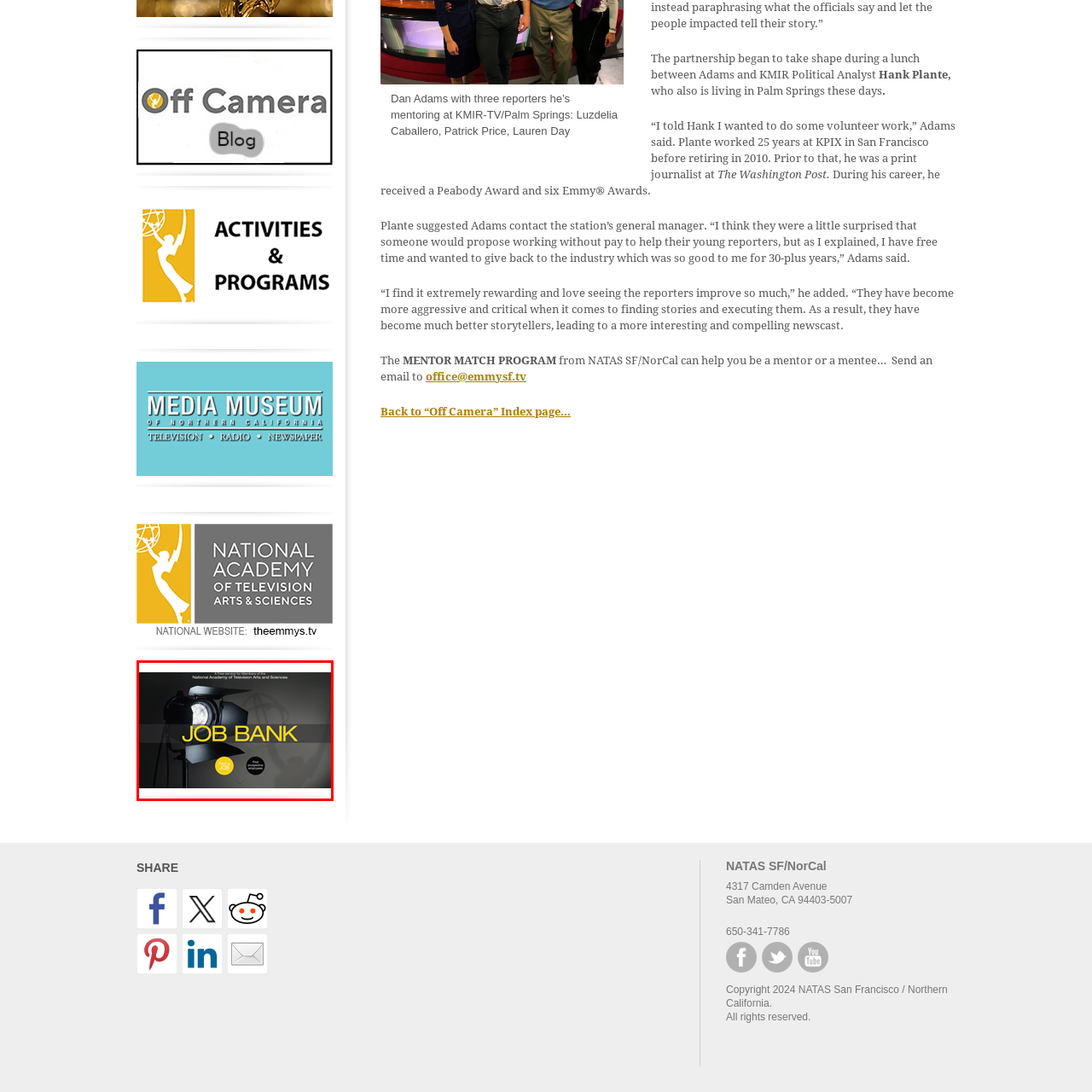What is the industry related to the job opportunities? View the image inside the red bounding box and respond with a concise one-word or short-phrase answer.

media industry